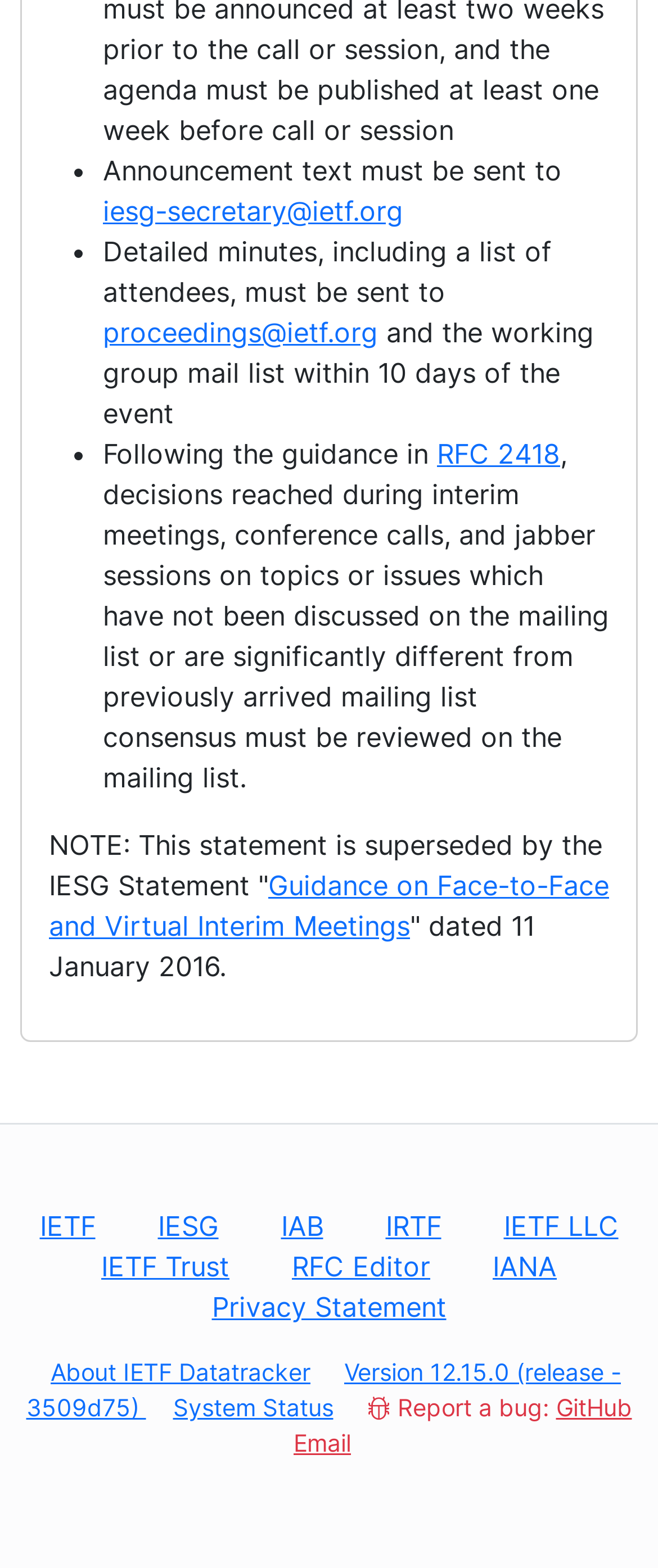Provide a single word or phrase to answer the given question: 
What organizations are listed at the bottom of the page?

IETF, IESG, IAB, etc.